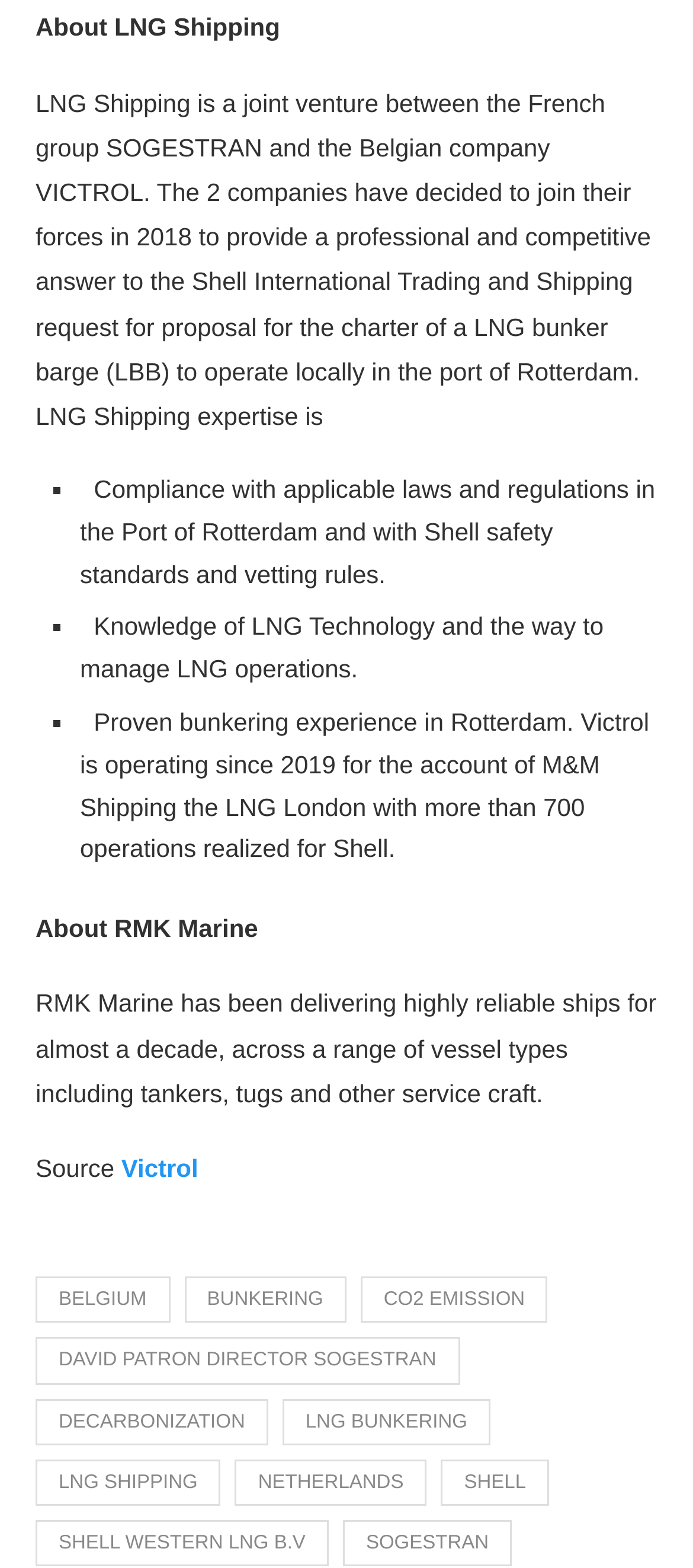Locate the bounding box coordinates of the clickable region necessary to complete the following instruction: "Click on the link to learn more about Victrol". Provide the coordinates in the format of four float numbers between 0 and 1, i.e., [left, top, right, bottom].

[0.177, 0.828, 0.297, 0.85]